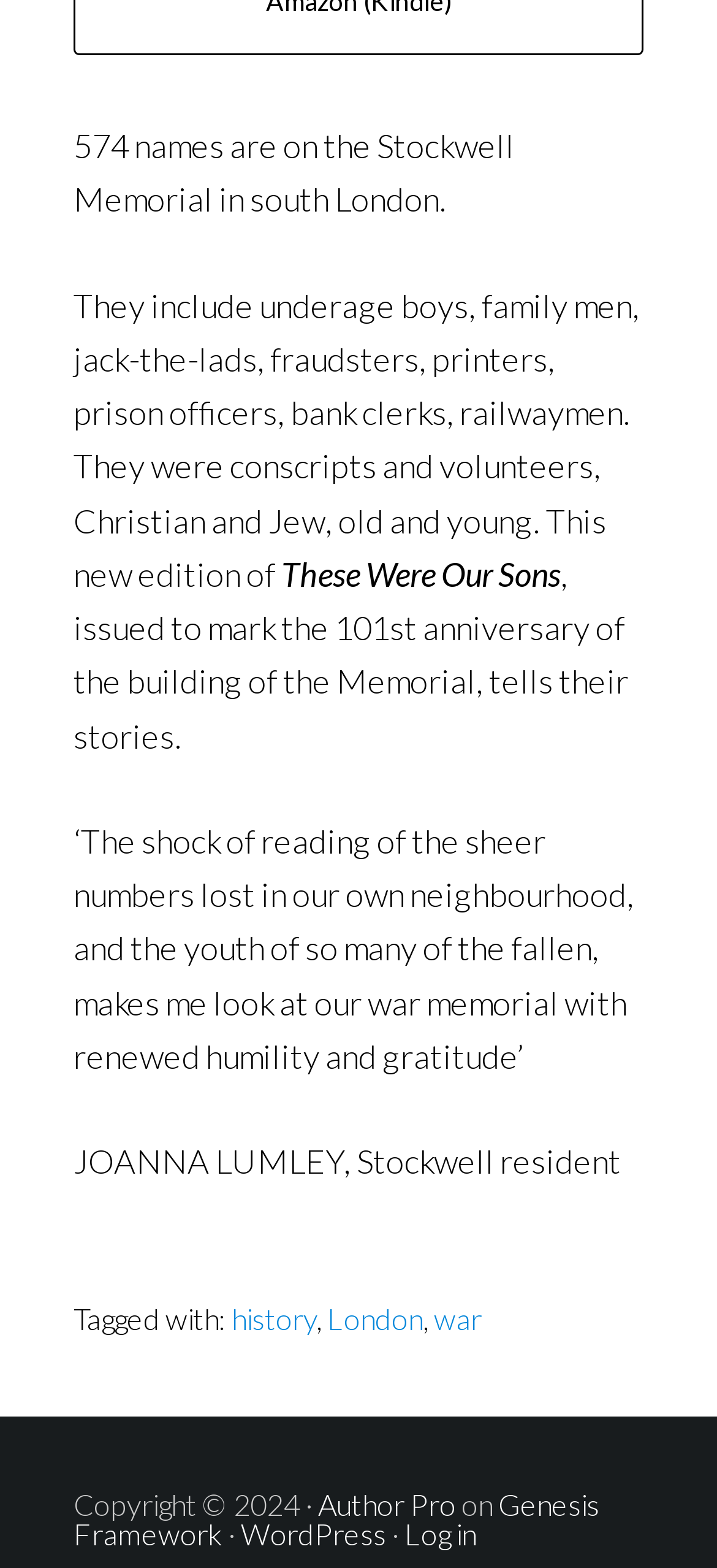How many names are on the Stockwell Memorial?
Please utilize the information in the image to give a detailed response to the question.

The answer can be found in the first StaticText element, which states '574 names are on the Stockwell Memorial in south London.'